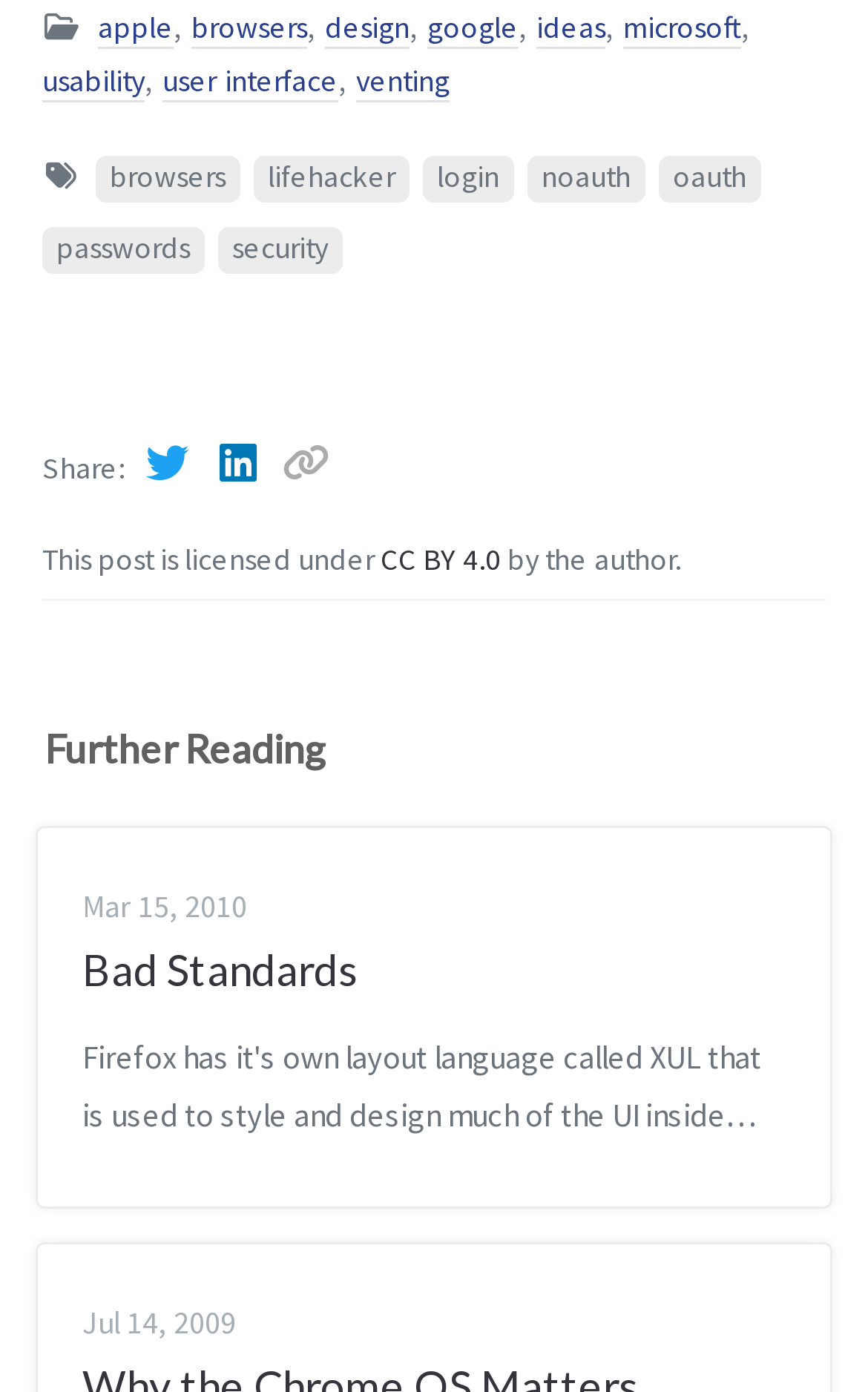What are the topics related to browsers?
Examine the screenshot and reply with a single word or phrase.

apple, firefox, google, microsoft